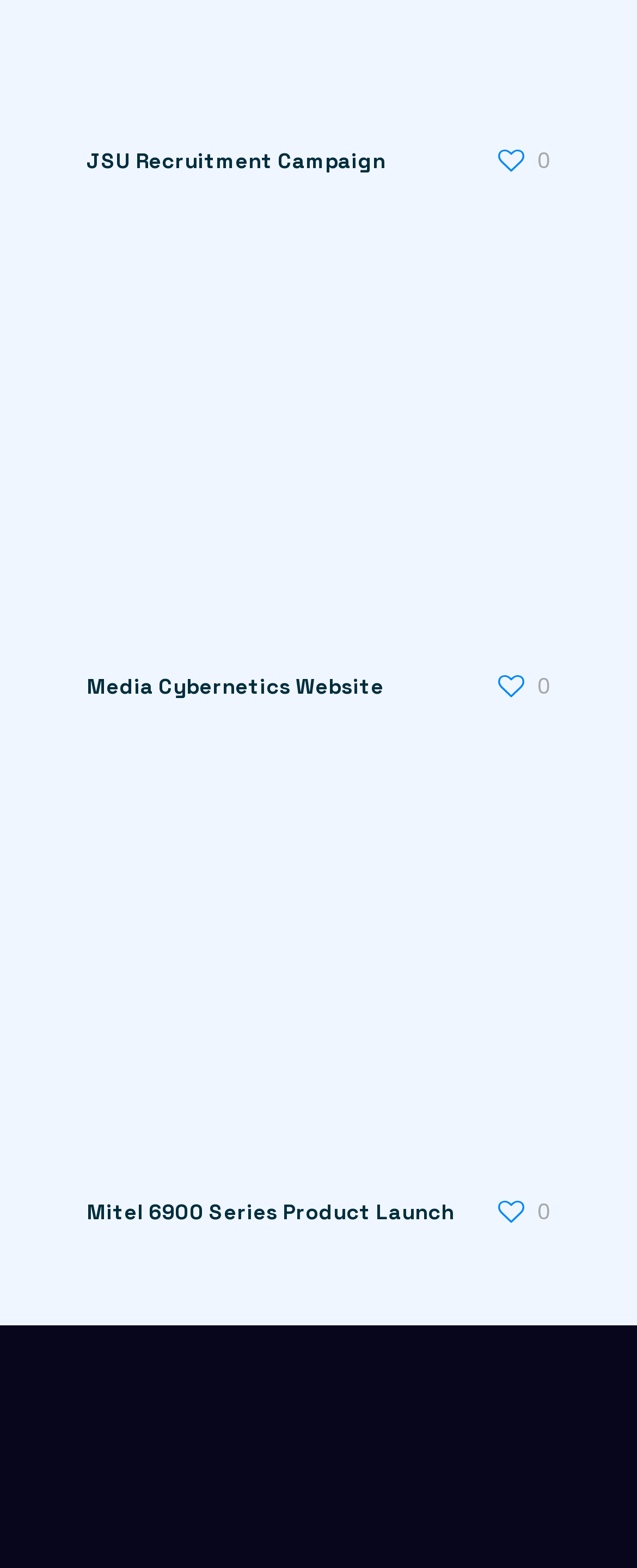Find the bounding box of the UI element described as follows: "an IIT Madras Incubated Company".

None